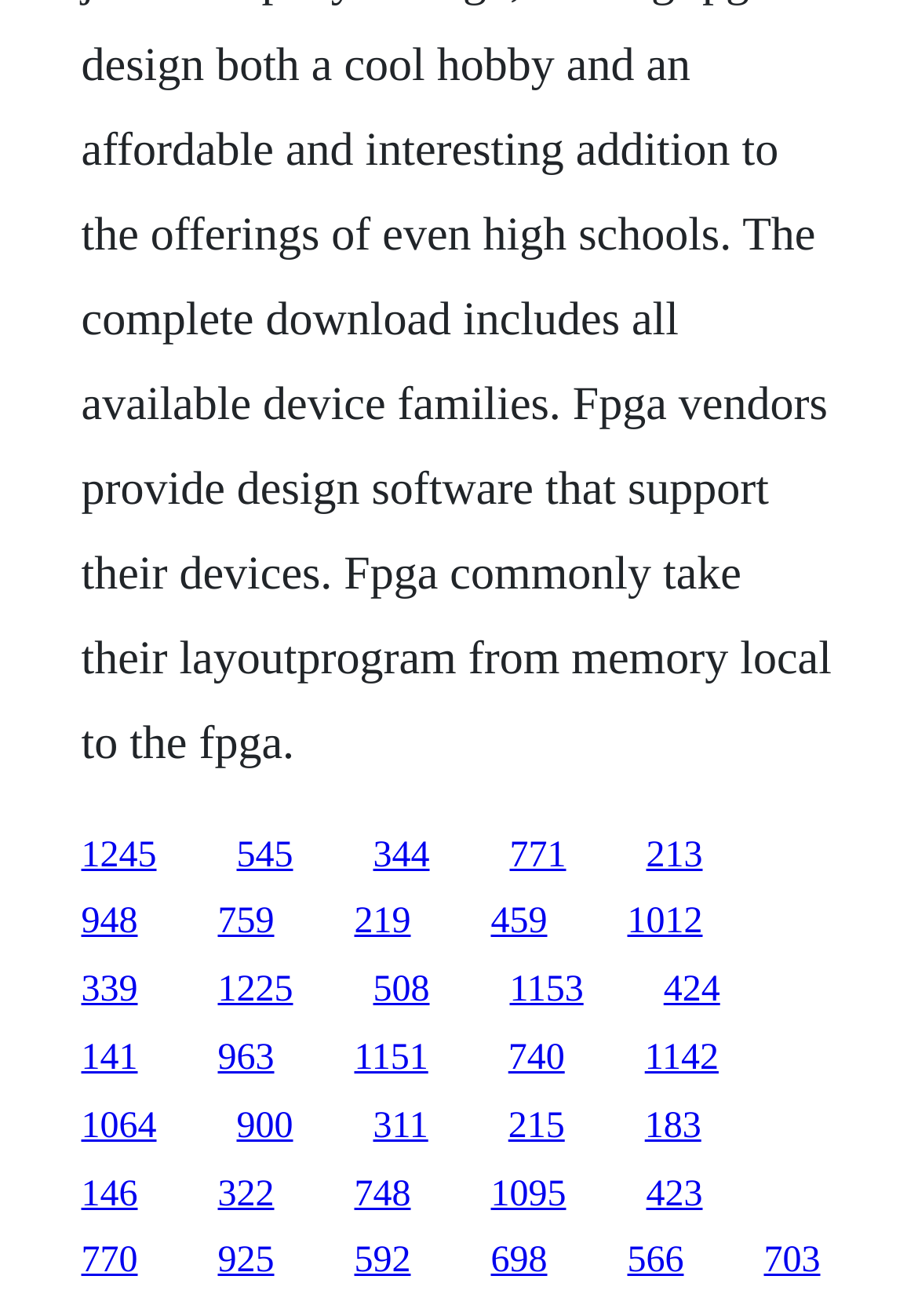Provide a brief response to the question below using one word or phrase:
How many links are on the webpage?

48